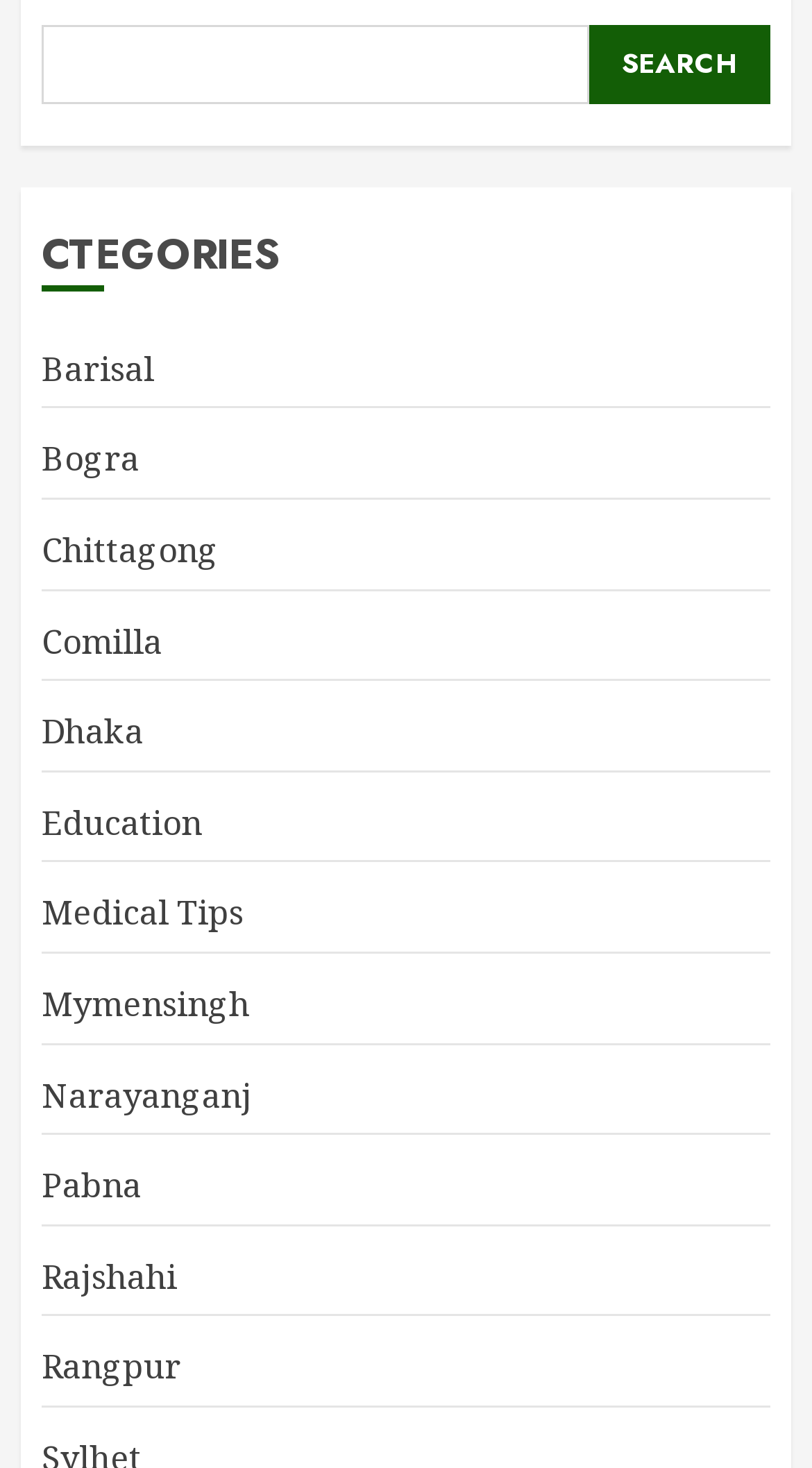Based on the image, provide a detailed response to the question:
How can users navigate to a specific category?

Users can navigate to a specific category by clicking on the corresponding link, which will likely take them to a page with content related to that category.